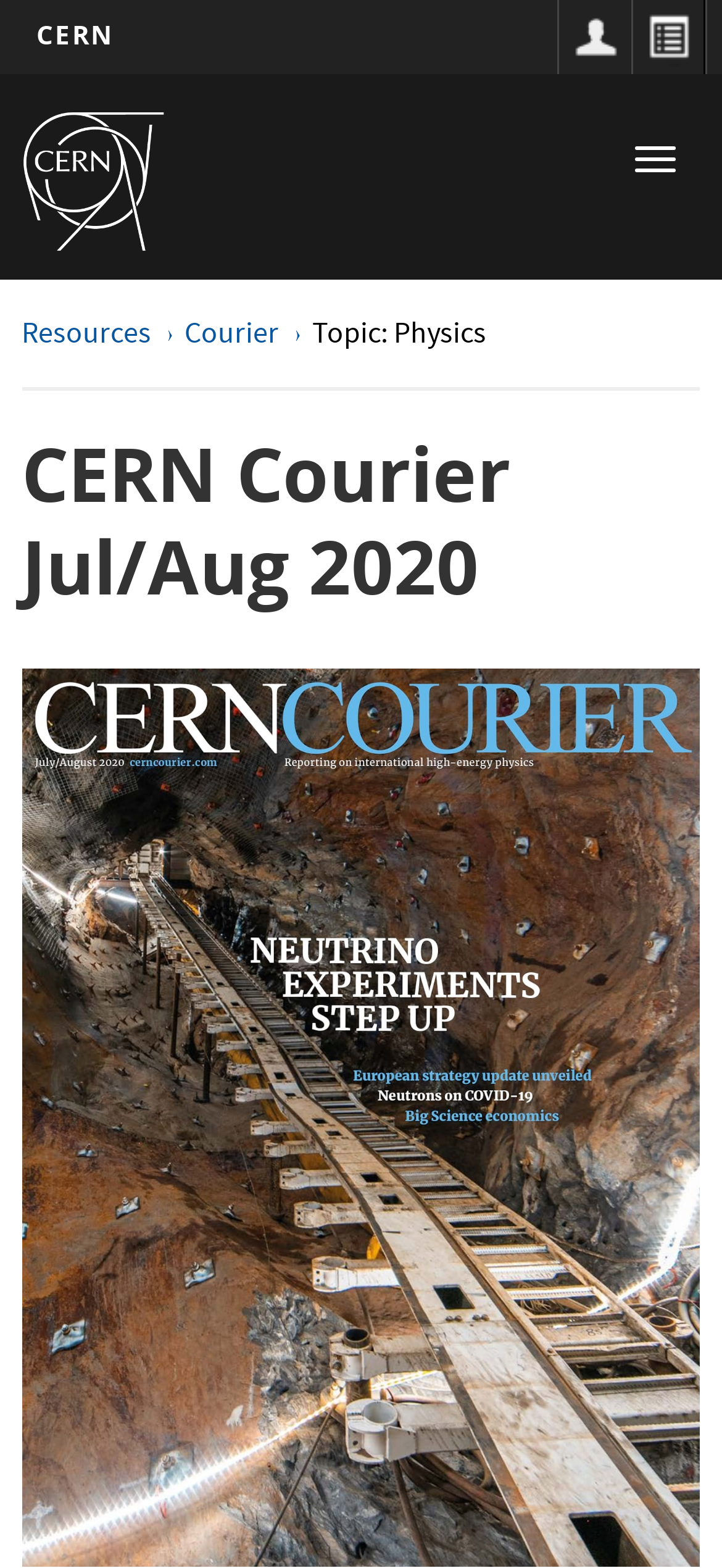How many links are in the top navigation bar?
By examining the image, provide a one-word or phrase answer.

4